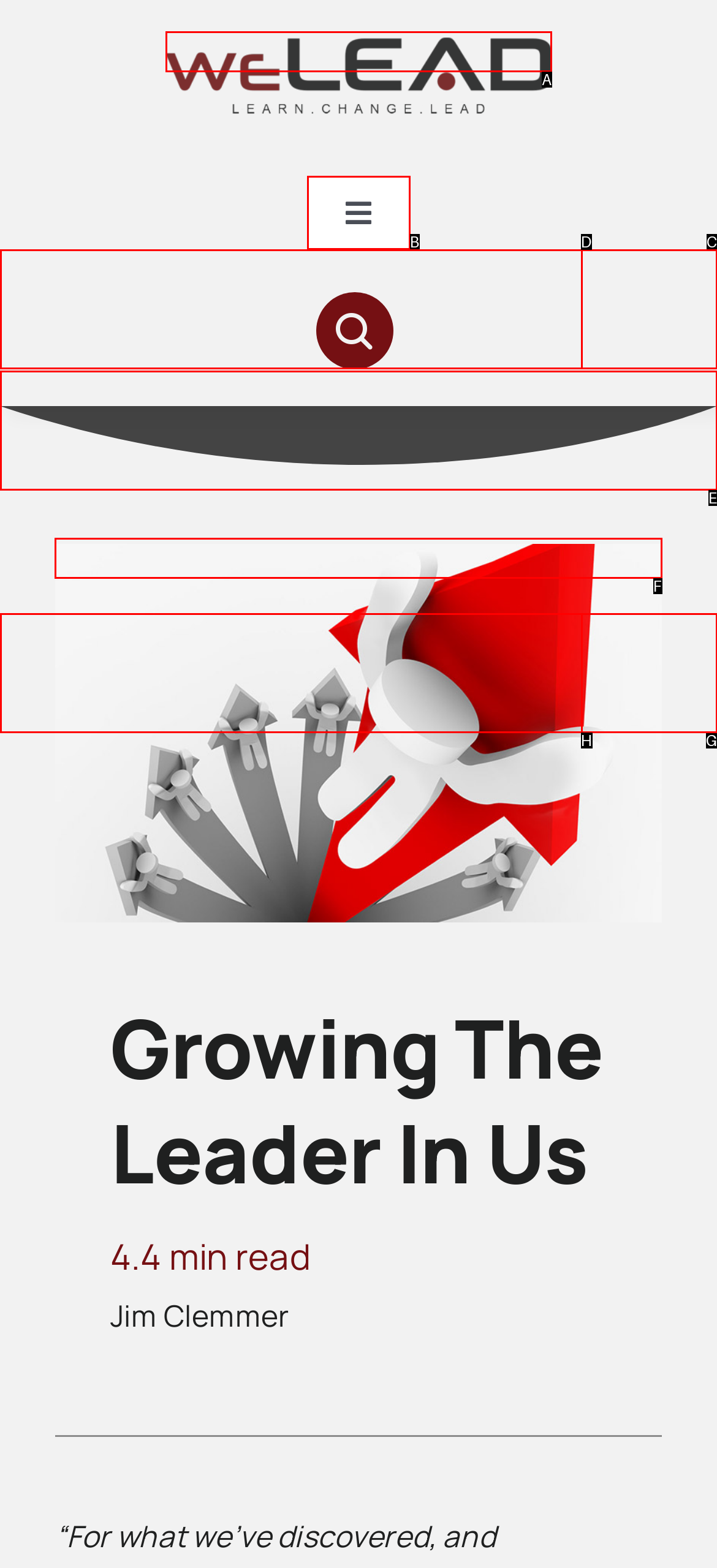Match the description: aria-label="Growing the Leader in Us" to the appropriate HTML element. Respond with the letter of your selected option.

F